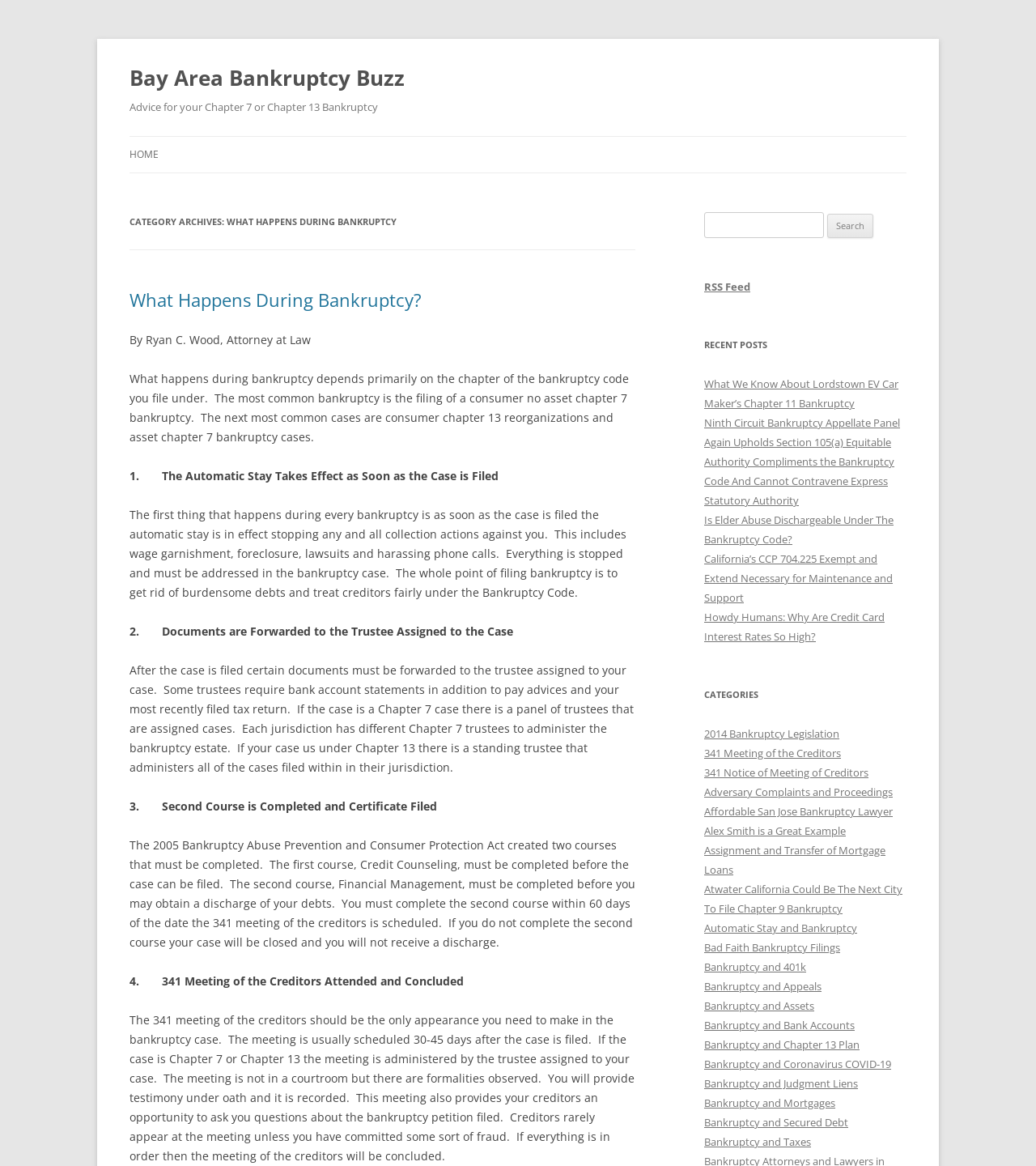Please mark the bounding box coordinates of the area that should be clicked to carry out the instruction: "Read the 'What Happens During Bankruptcy?' article".

[0.125, 0.247, 0.407, 0.268]